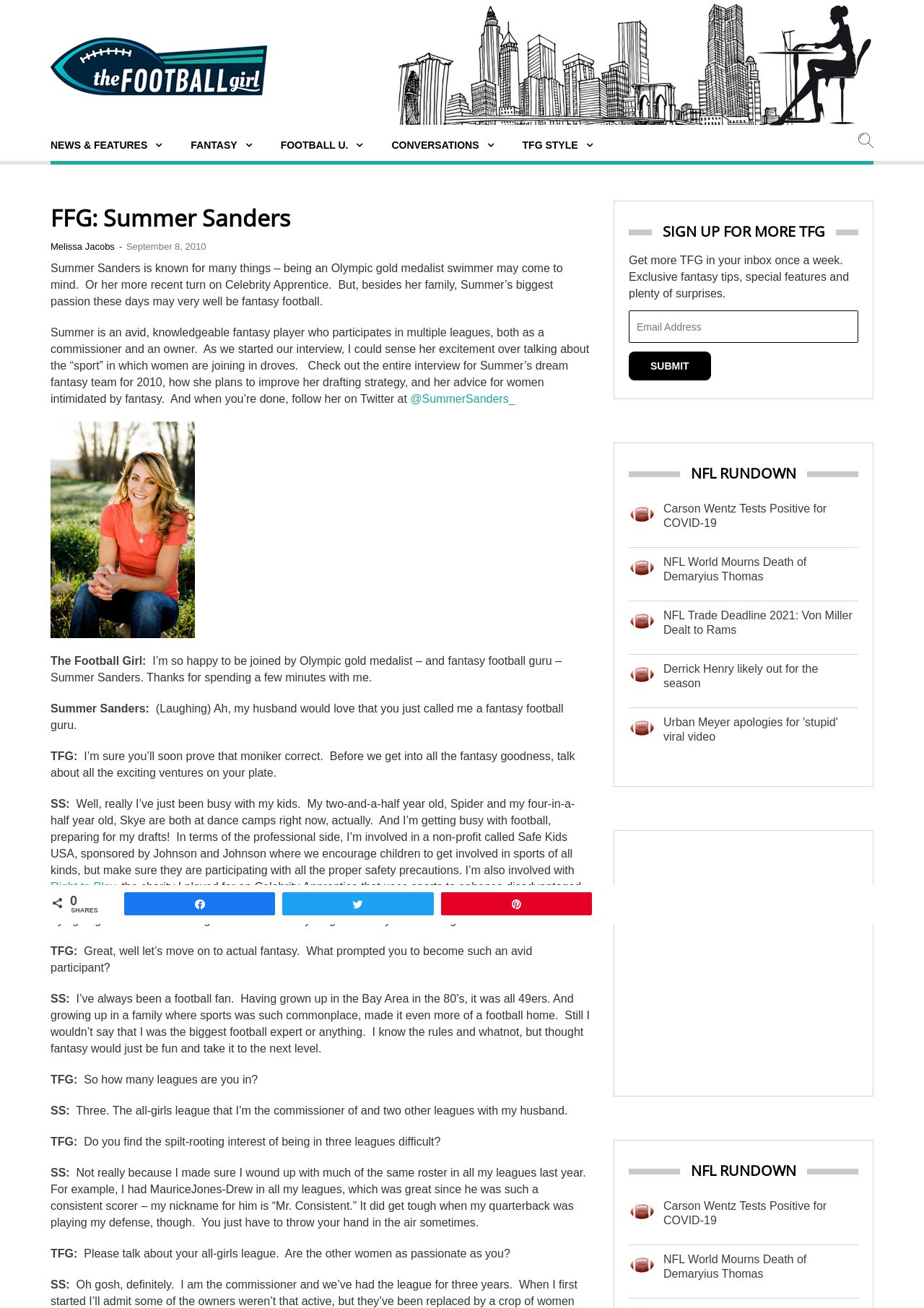Answer the question briefly using a single word or phrase: 
What is the nickname Summer Sanders has for Maurice Jones-Drew?

Mr. Consistent